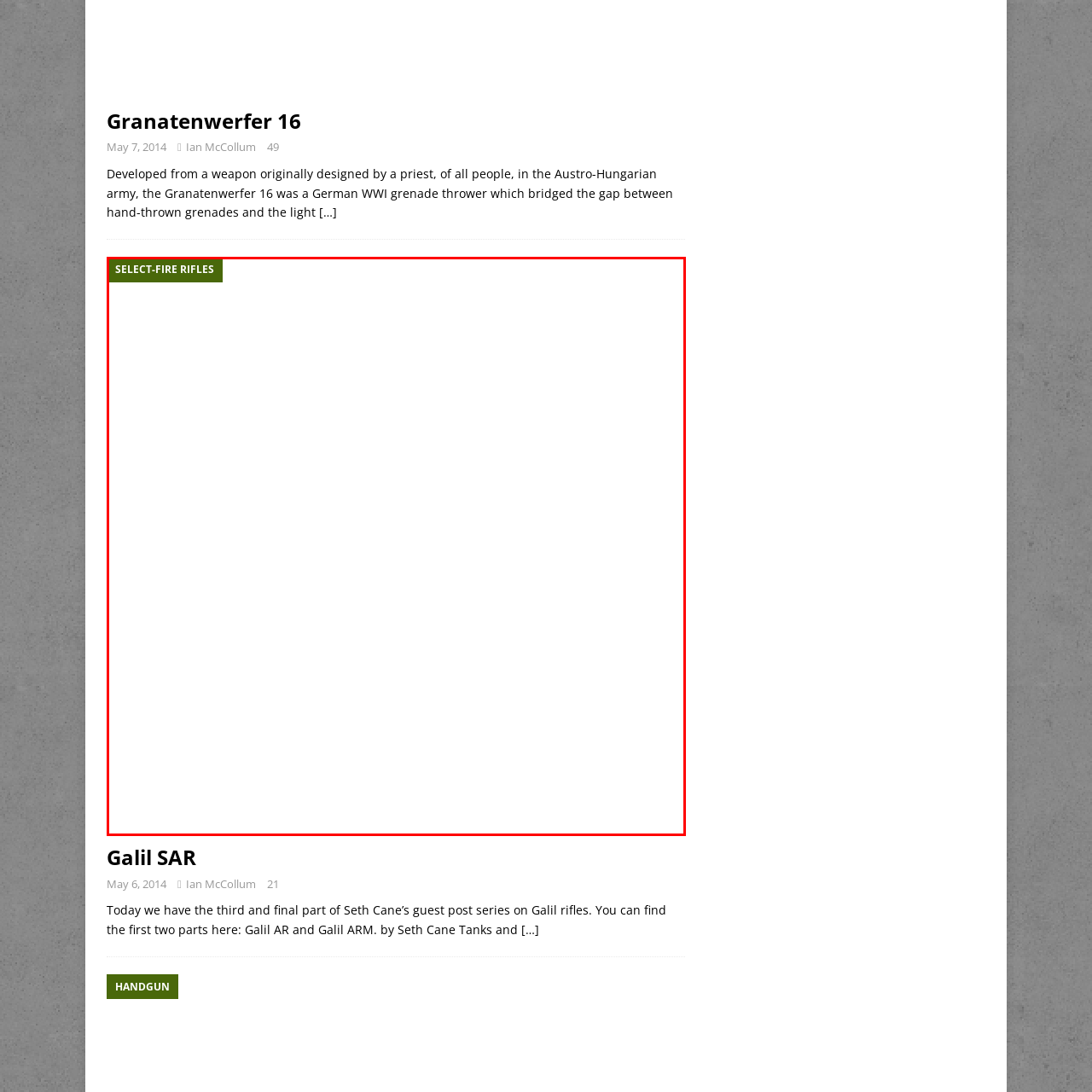Describe the scene captured within the highlighted red boundary in great detail.

The image features a Guatemalan Special Forces soldier, prominently displayed with a Galil SAR rifle. This type of selective-fire rifle is known for its reliability and performance in various combat situations. The context emphasizes the soldier's role in specialized operations, highlighting the equipment's significance in military engagements. The image is part of a broader discussion about select-fire rifles, showcasing the tactical versatility and historical importance of such firearms in modern military contexts.